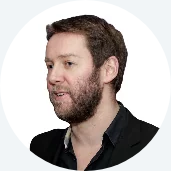What is Milos Veselinovic's career dedicated to?
Answer the question based on the image using a single word or a brief phrase.

Facilitating immigration processes